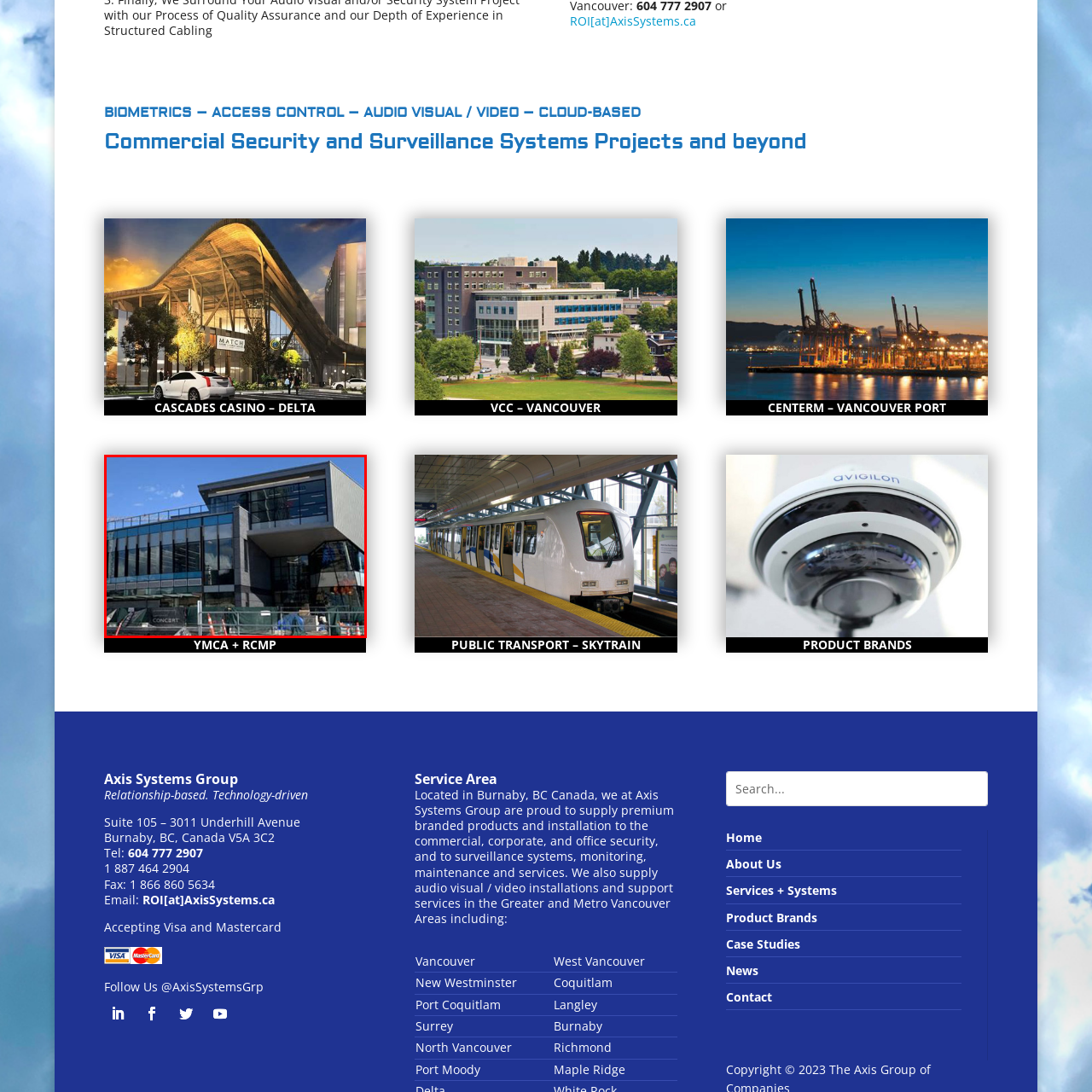Explain in detail what is happening in the image that is surrounded by the red box.

The image showcases a modern architectural structure, characterized by extensive glass facades and a sleek, angular design. The building features multiple levels, with a prominent overhang that adds to its contemporary aesthetic. Surrounding the structure, construction elements are visible, including barriers and equipment, indicating that the building is either newly constructed or undergoing renovations. The backdrop includes a clear blue sky, enhancing the overall brightness and appeal of the image. This building is associated with the YMCA, reflecting its role in community service and facilities.